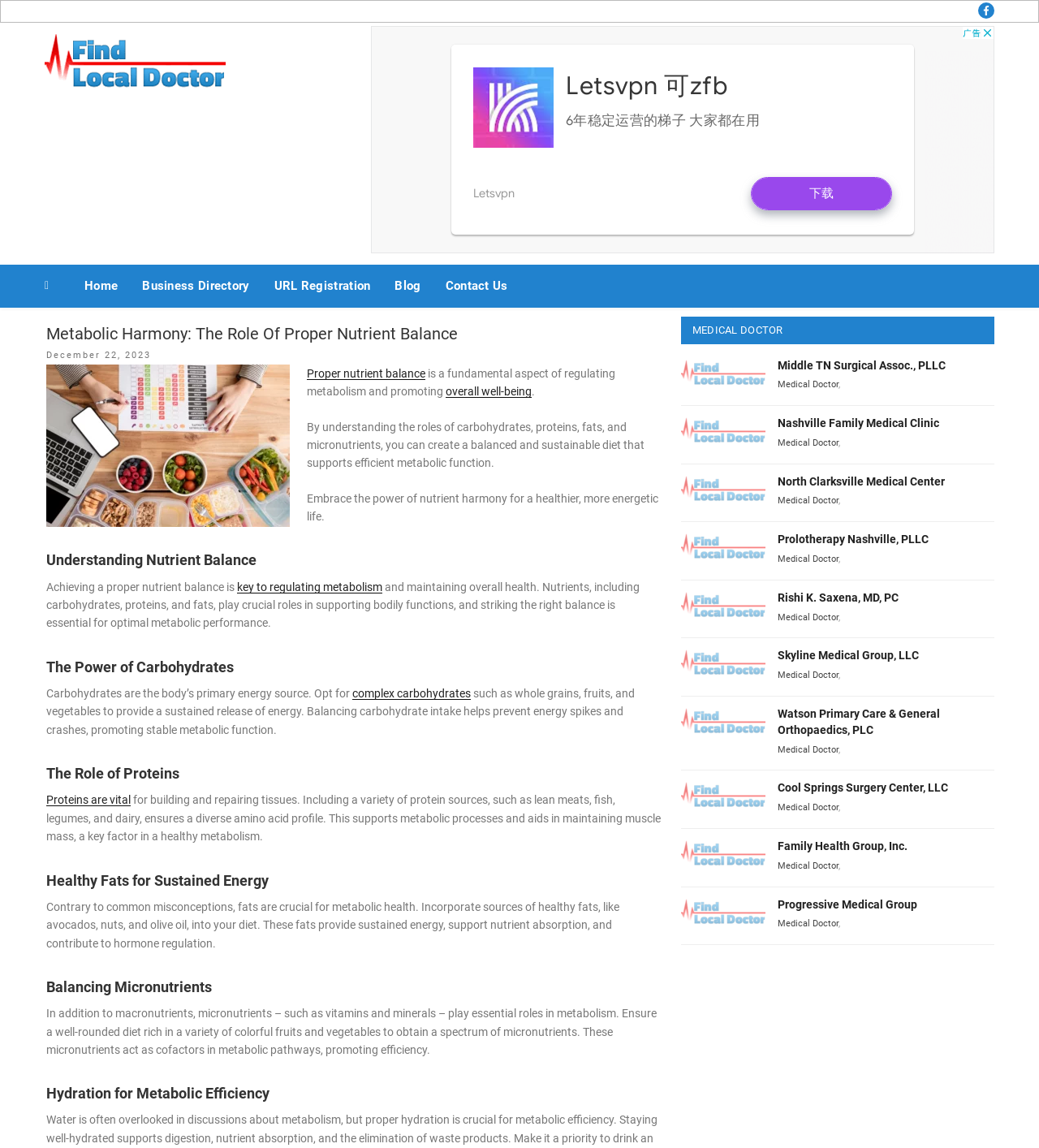What is the principal heading displayed on the webpage?

Metabolic Harmony: The Role Of Proper Nutrient Balance